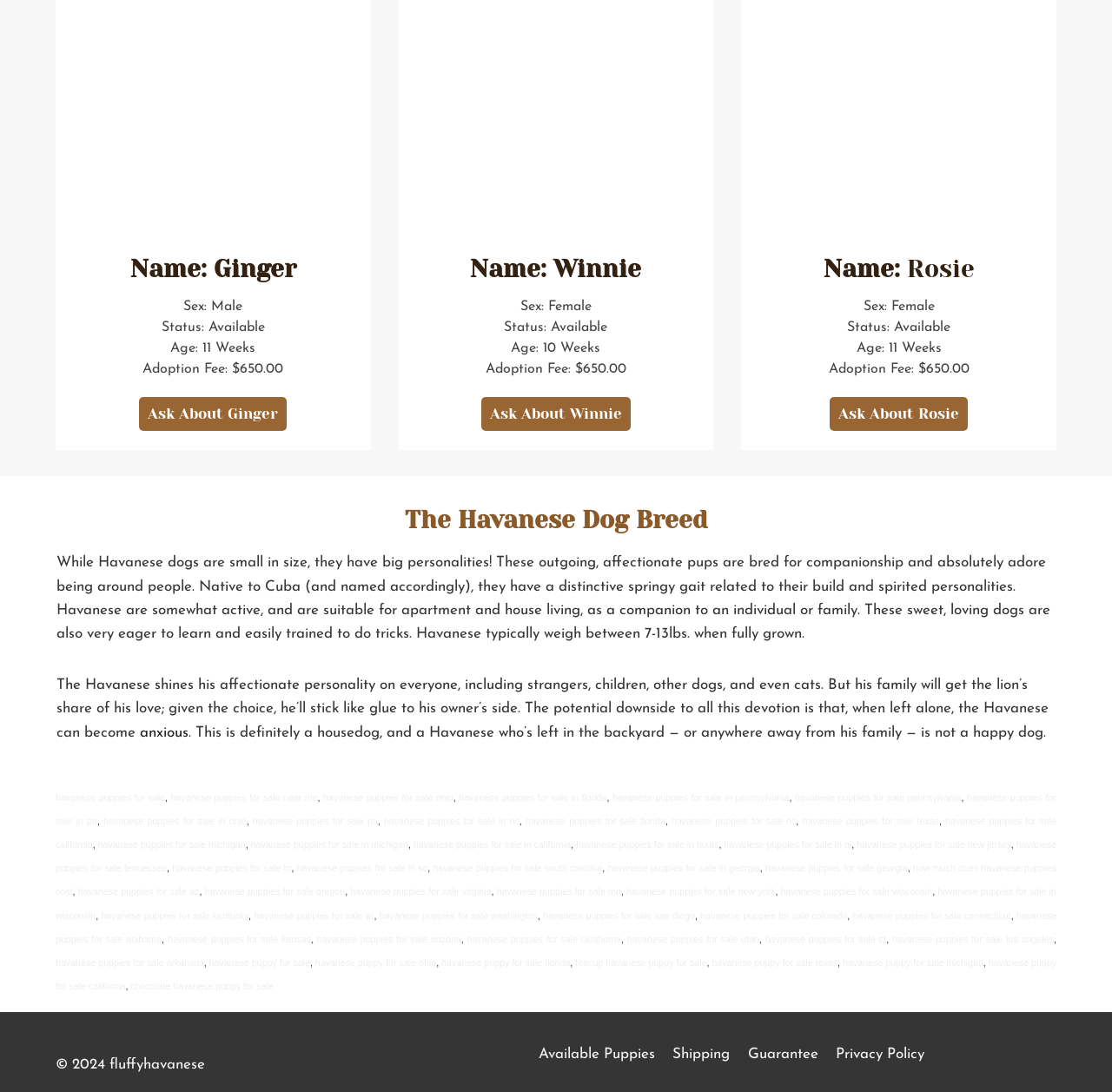Respond to the question below with a single word or phrase:
What is the personality trait of a Havanese dog?

Affectionate